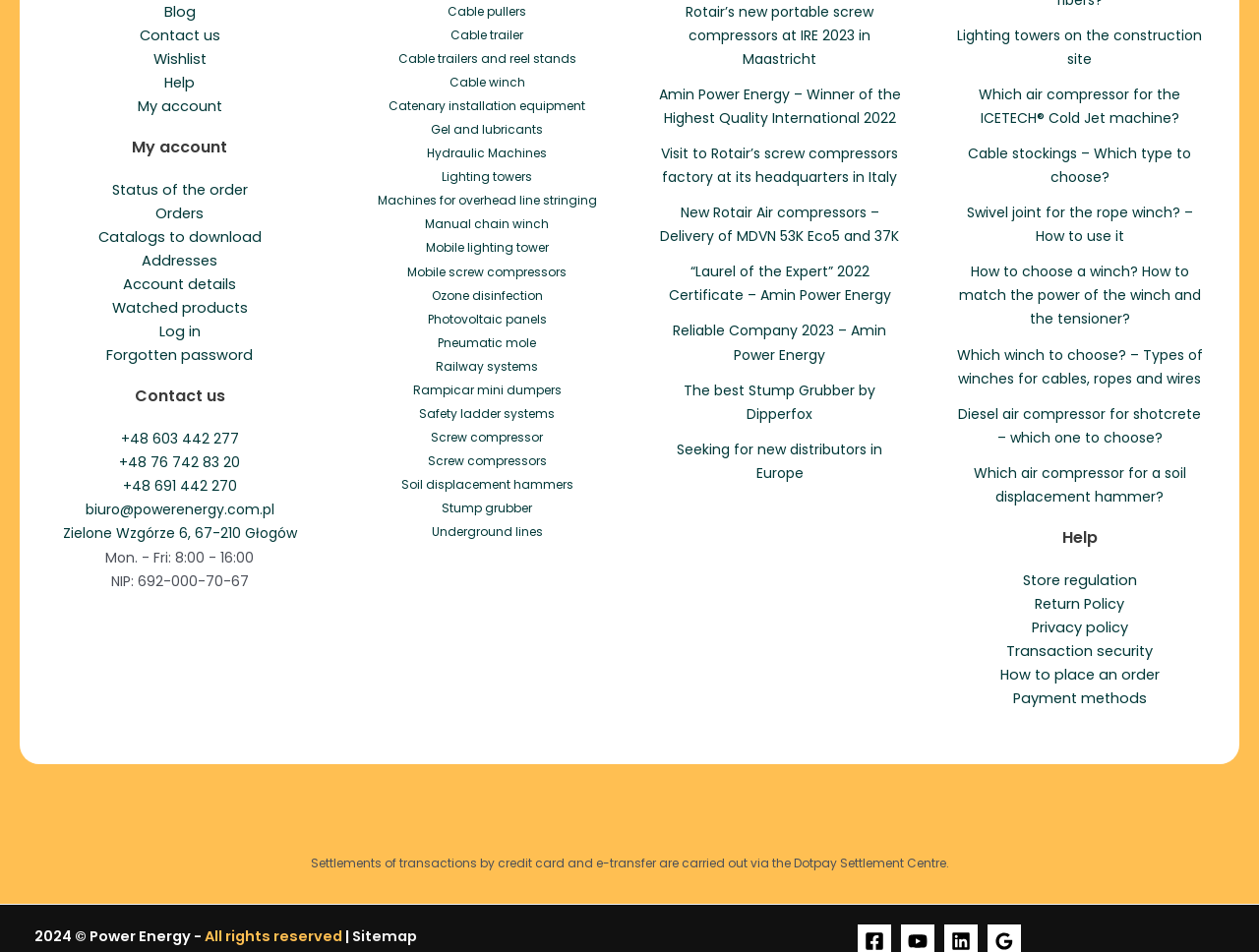Give a one-word or phrase response to the following question: What is the address of the company?

Zielone Wzgórze 6, 67-210 Głogów